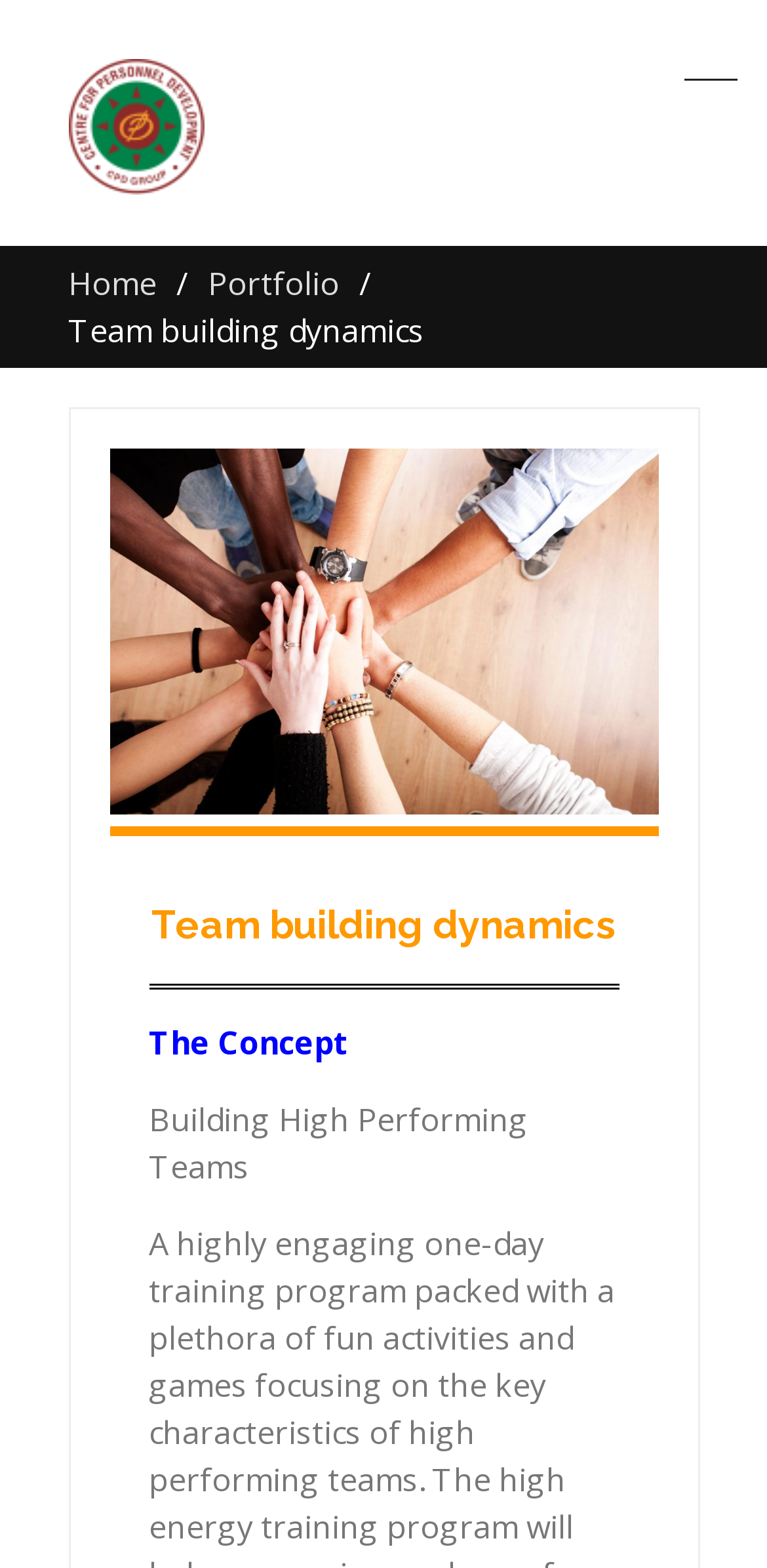Reply to the question with a single word or phrase:
What is the title of the main section?

Team building dynamics